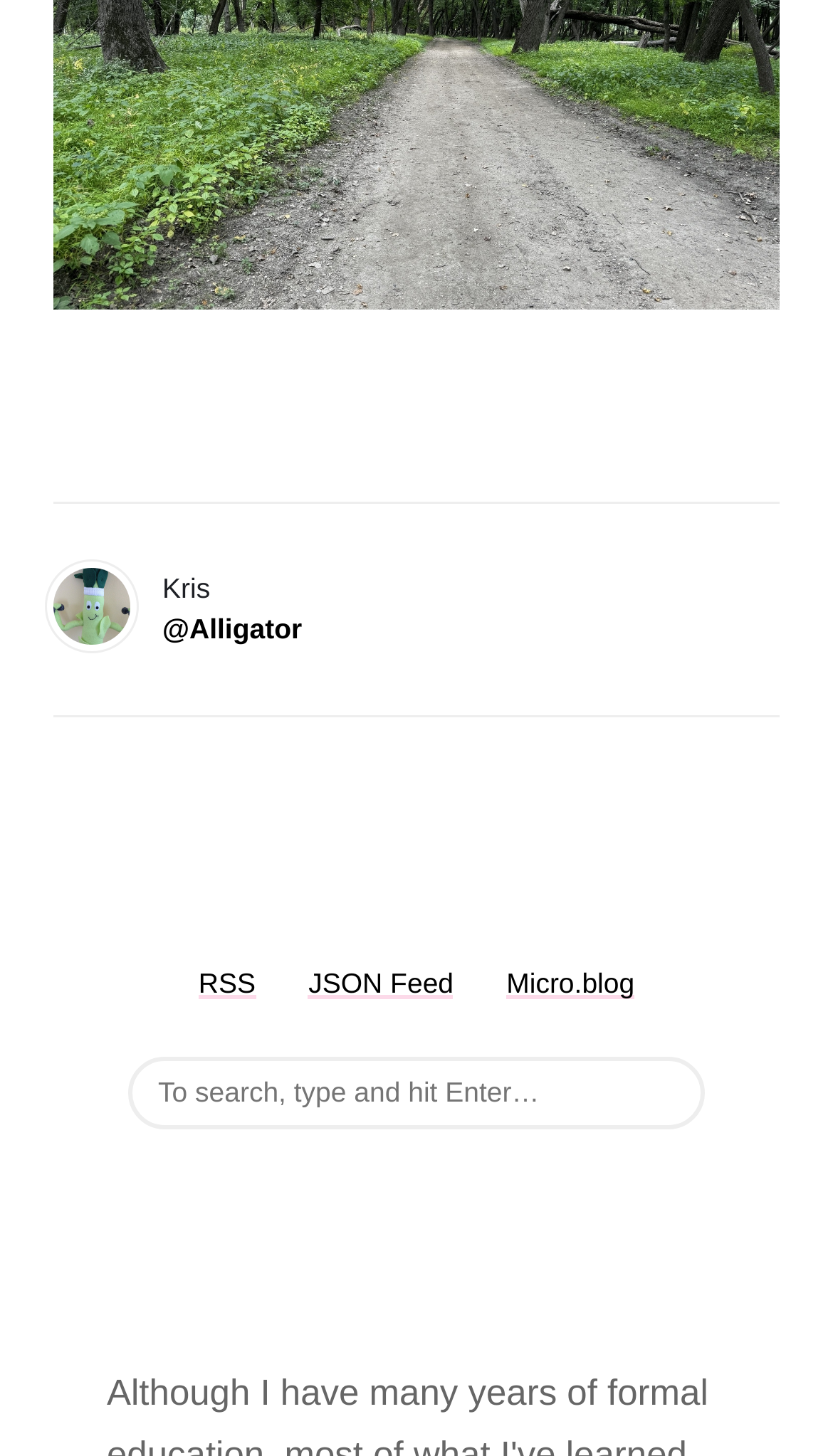Find the bounding box of the web element that fits this description: "JSON Feed".

[0.37, 0.664, 0.544, 0.686]